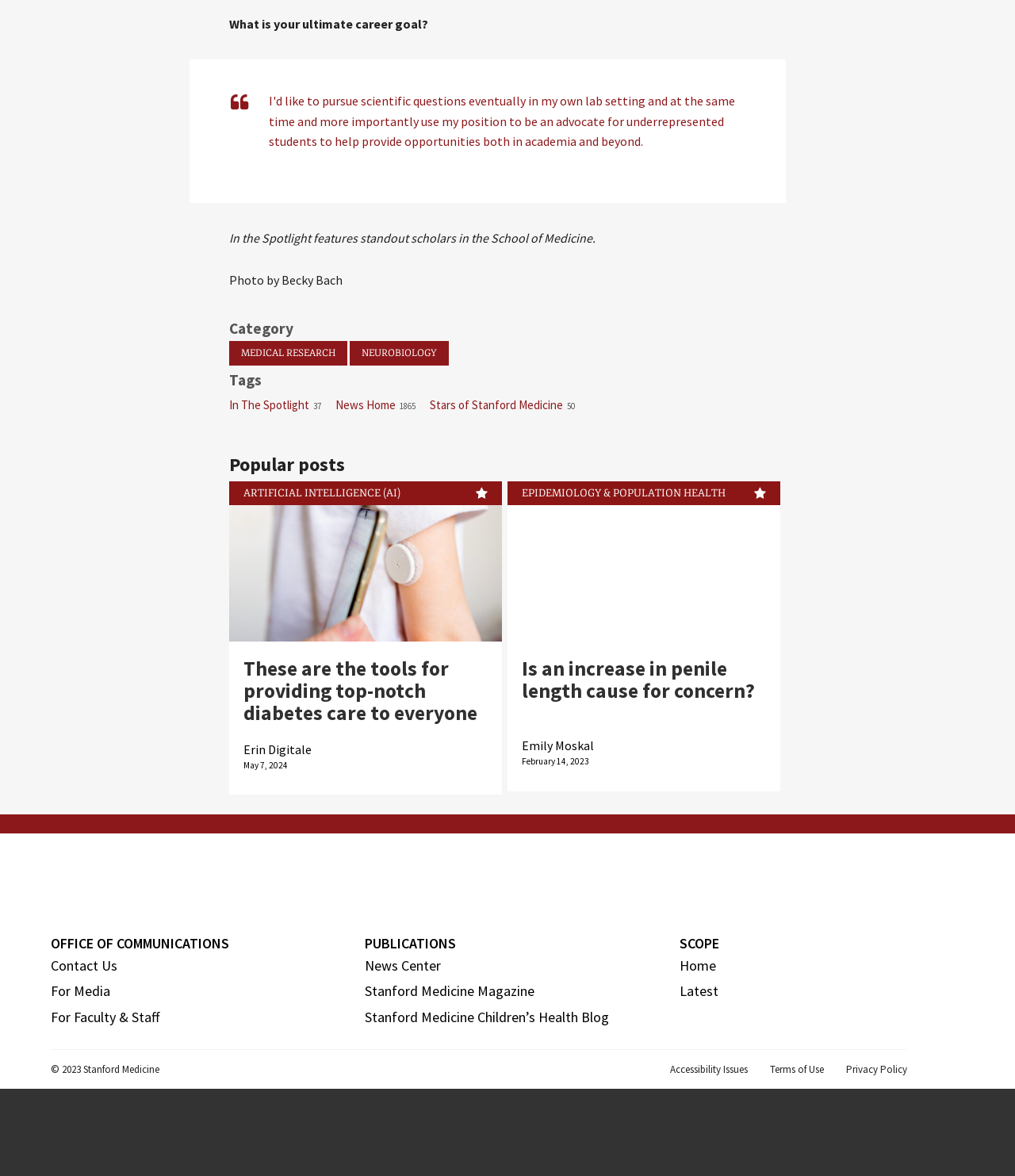What is the copyright year mentioned at the bottom of the page?
Provide a well-explained and detailed answer to the question.

I looked at the bottom of the page and found the copyright year, which is '2023'.